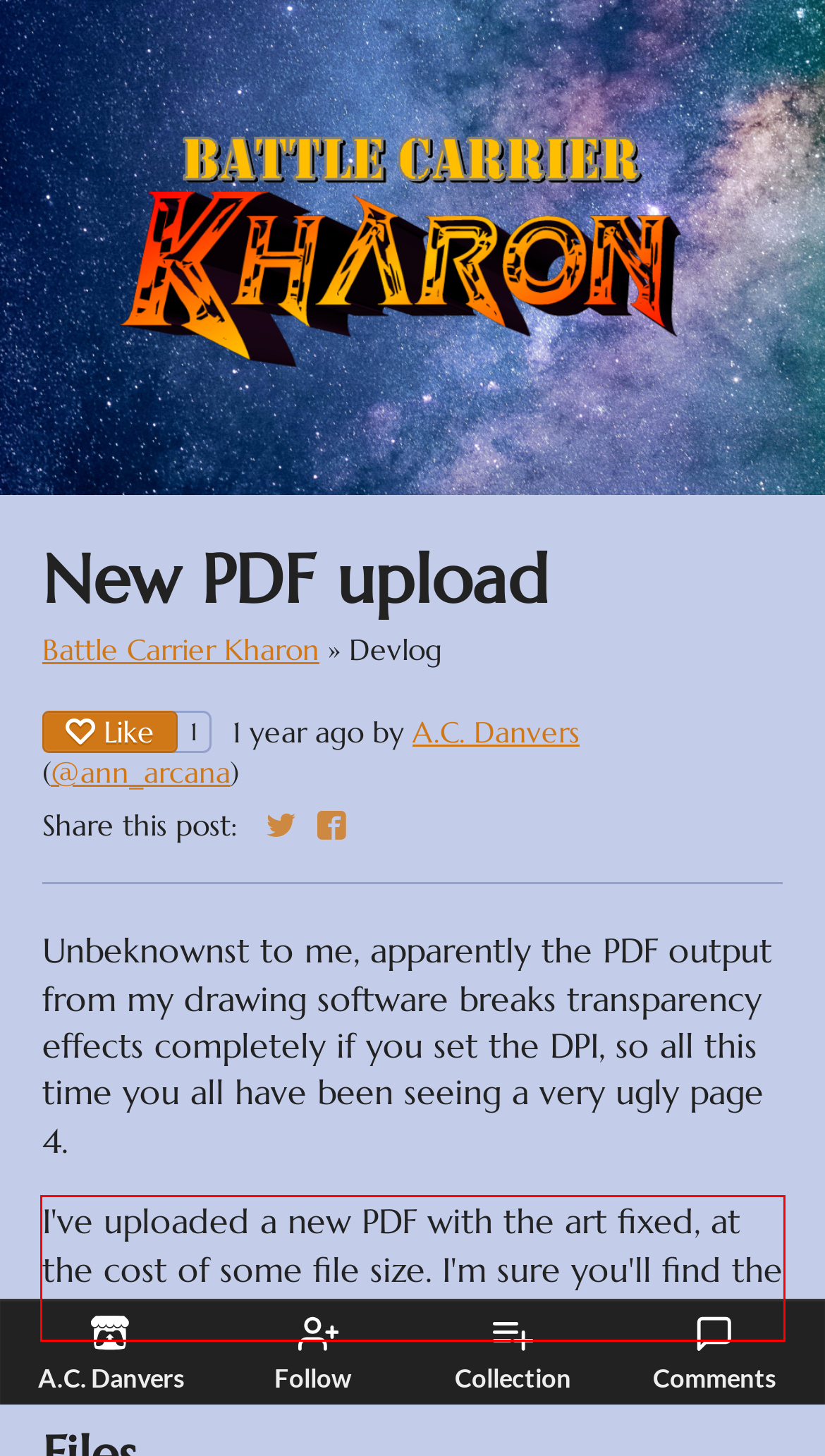Look at the provided screenshot of the webpage and perform OCR on the text within the red bounding box.

I've uploaded a new PDF with the art fixed, at the cost of some file size. I'm sure you'll find the visuals more preferable at least.